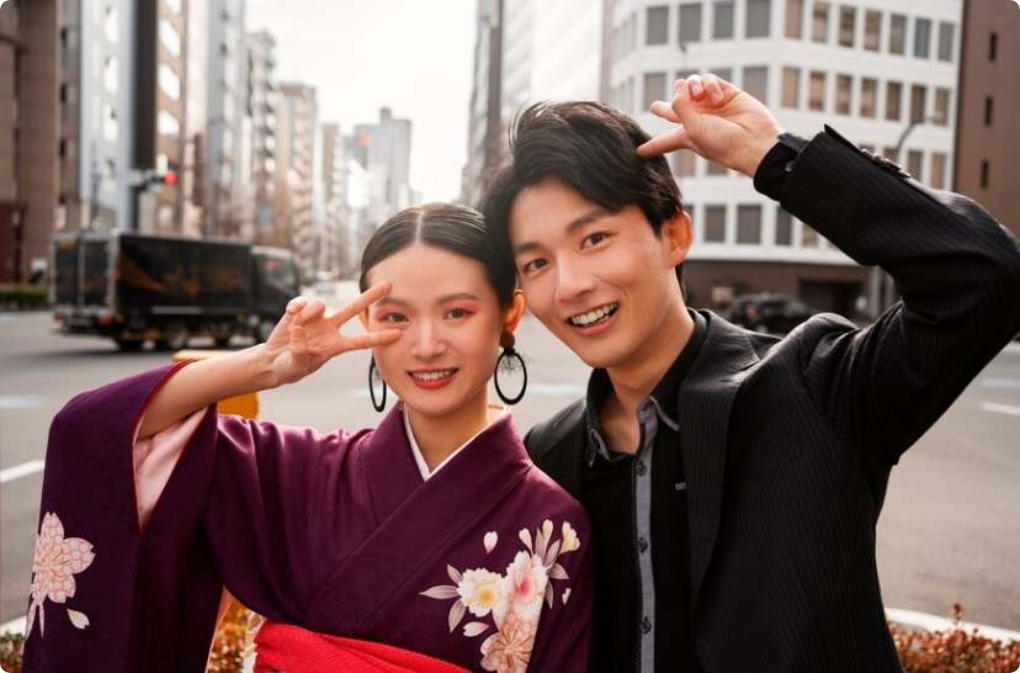Answer this question in one word or a short phrase: What type of atmosphere is hinted at in the cityscape?

Lively